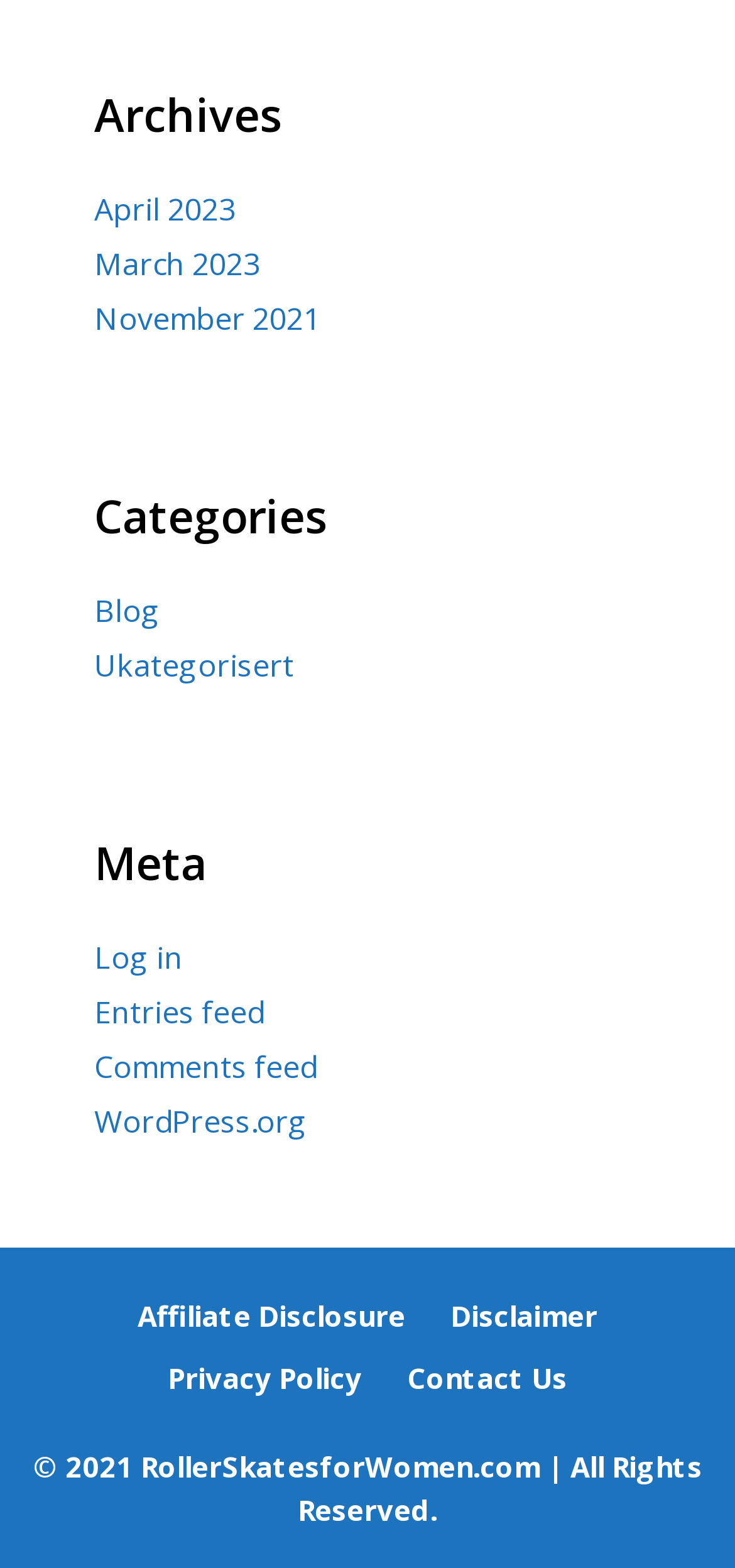Specify the bounding box coordinates of the area that needs to be clicked to achieve the following instruction: "Log in to the site".

[0.128, 0.596, 0.249, 0.623]